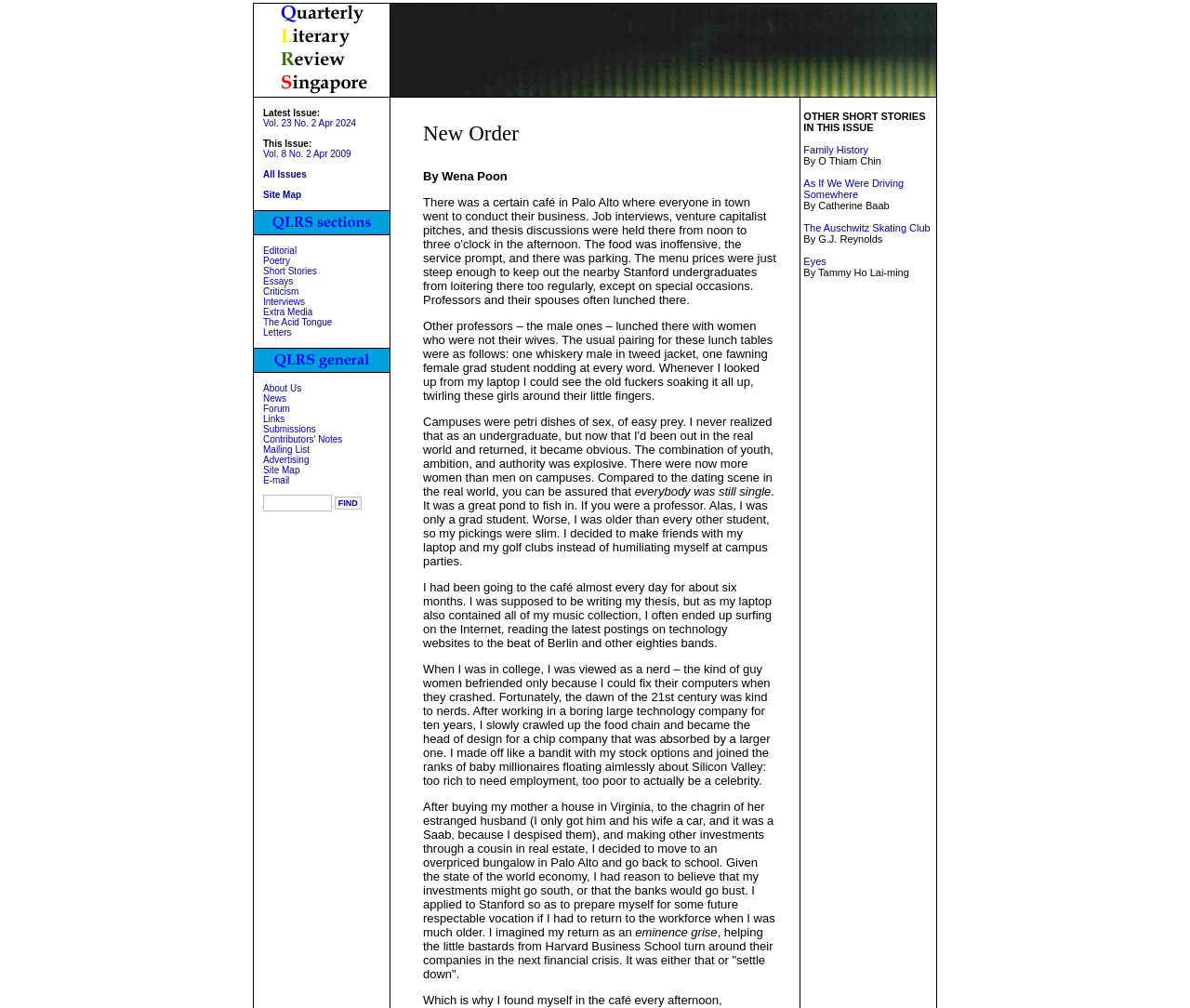Please determine the bounding box coordinates of the area that needs to be clicked to complete this task: 'Go to the site map'. The coordinates must be four float numbers between 0 and 1, formatted as [left, top, right, bottom].

[0.221, 0.188, 0.253, 0.198]